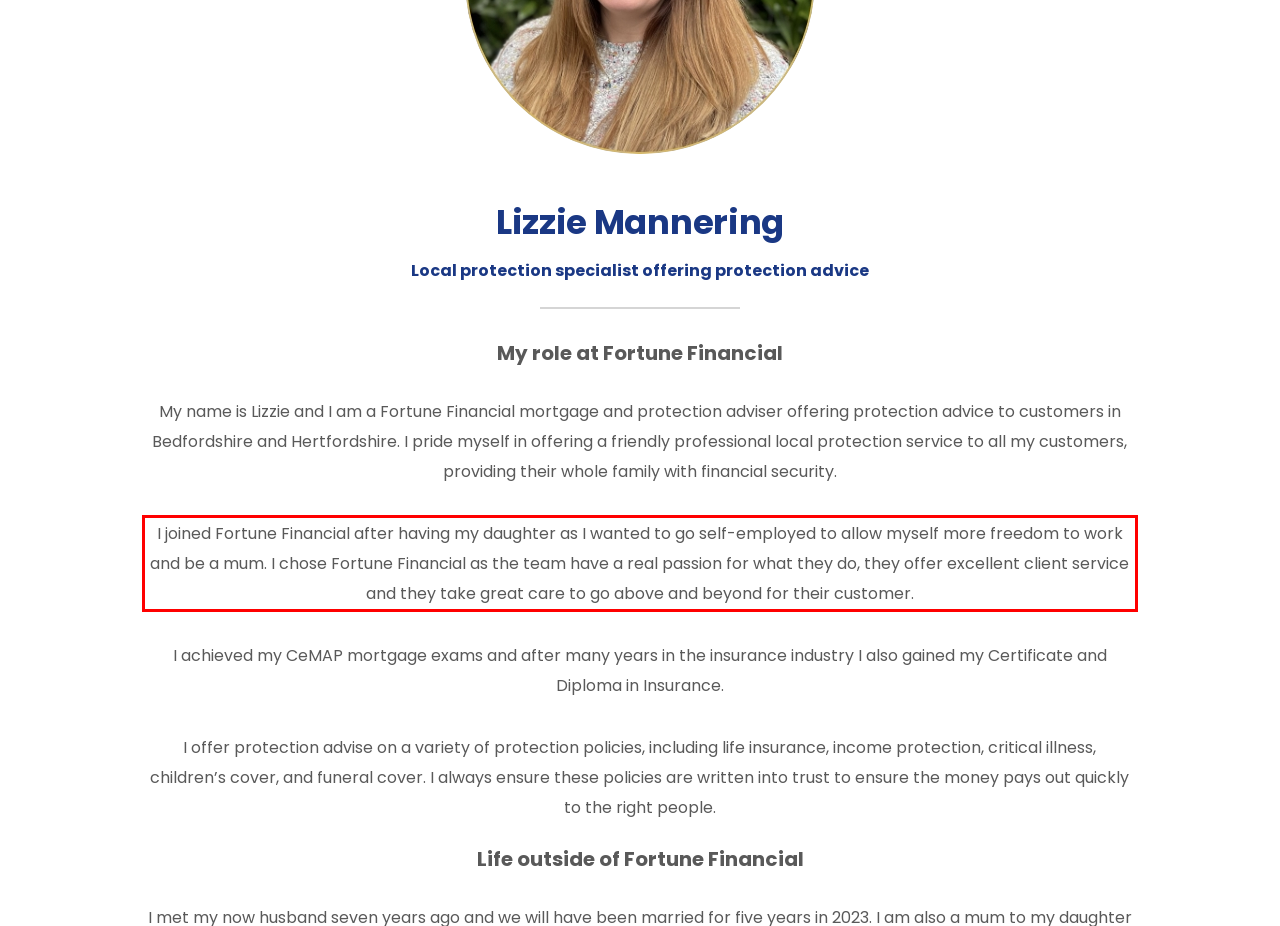In the screenshot of the webpage, find the red bounding box and perform OCR to obtain the text content restricted within this red bounding box.

I joined Fortune Financial after having my daughter as I wanted to go self-employed to allow myself more freedom to work and be a mum. I chose Fortune Financial as the team have a real passion for what they do, they offer excellent client service and they take great care to go above and beyond for their customer.